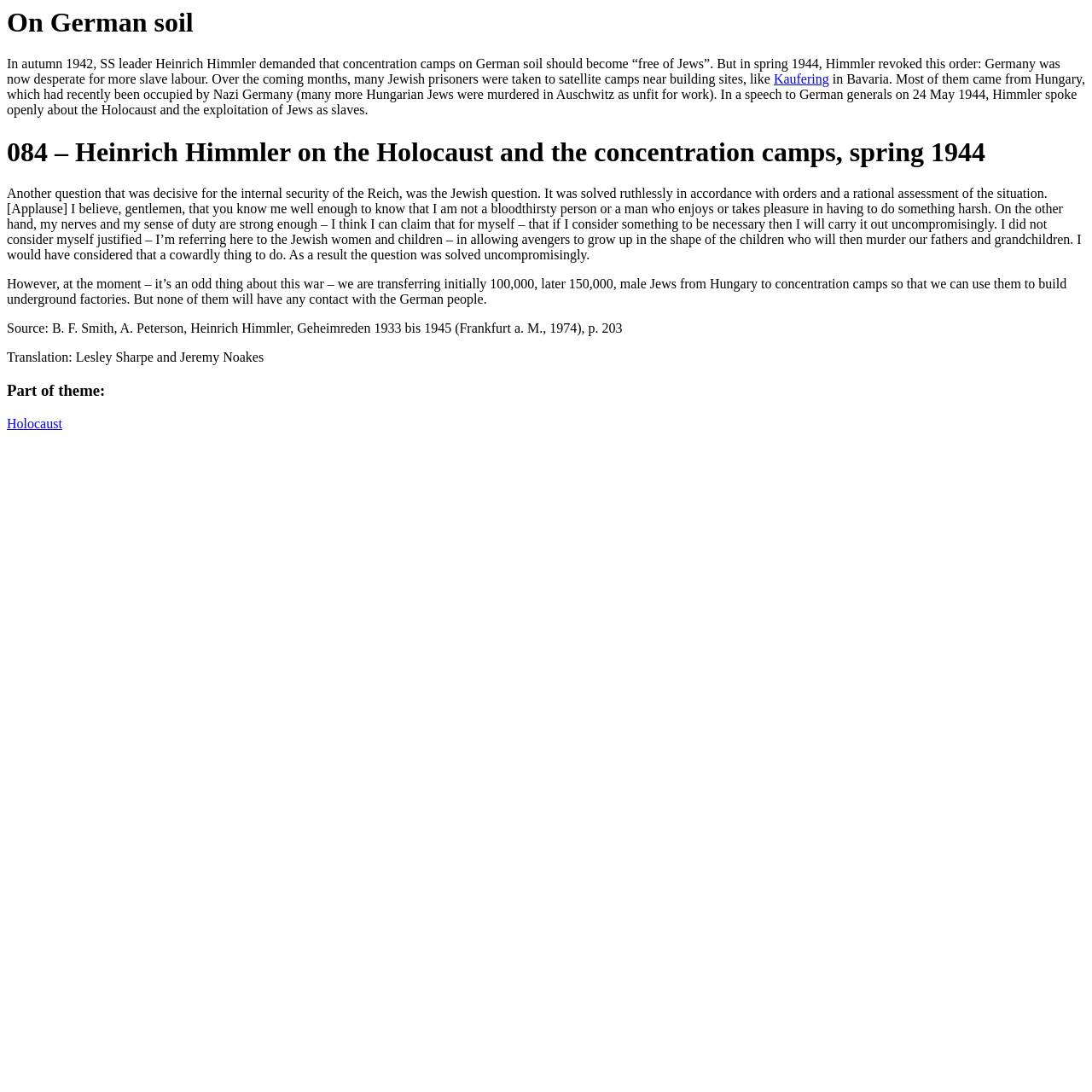Consider the image and give a detailed and elaborate answer to the question: 
Who is the speaker in the quote?

The quote is from a speech given by Heinrich Himmler, an SS leader, to German generals on 24 May 1944, as indicated by the text.